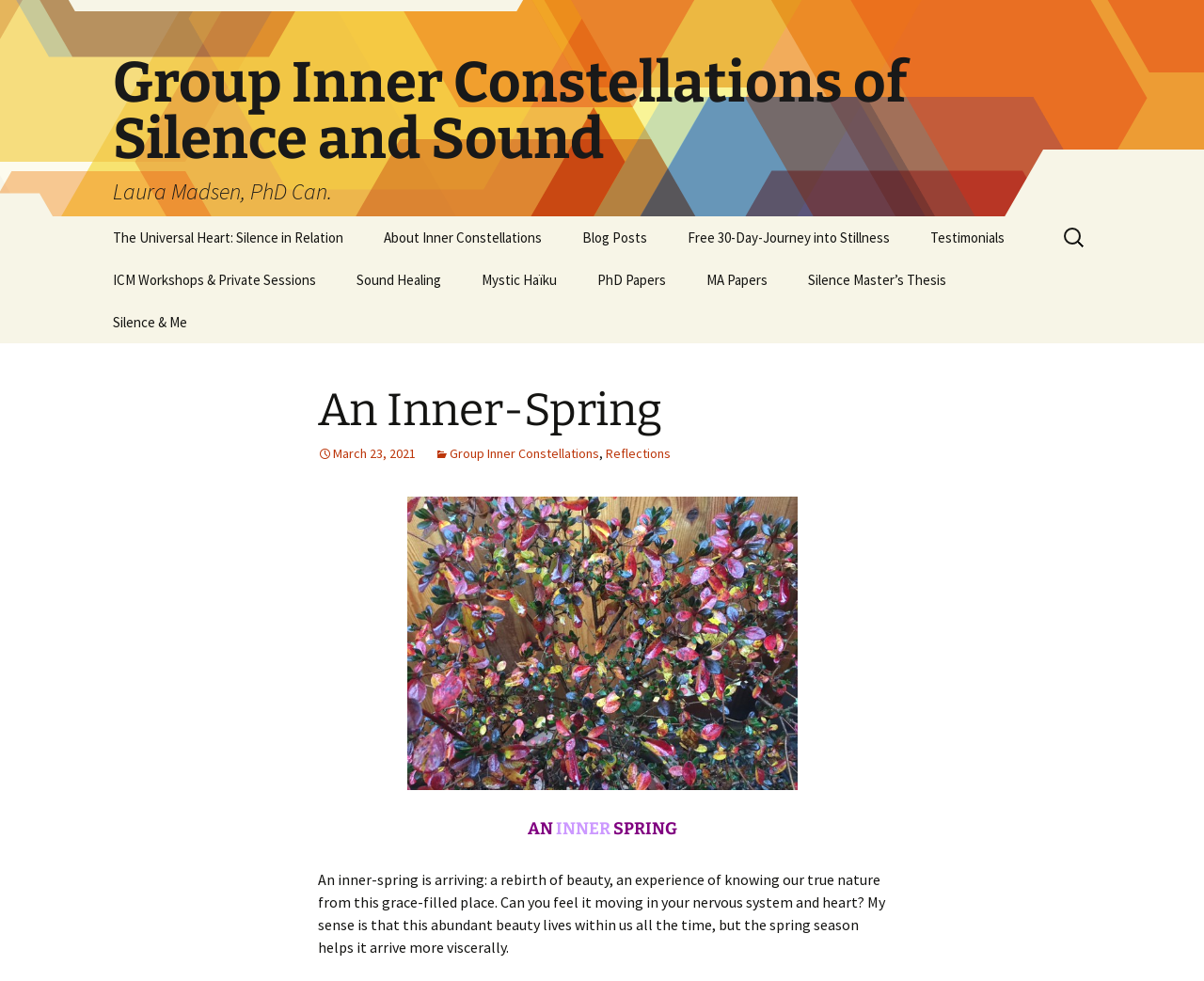What is the title of the first blog post?
Refer to the image and answer the question using a single word or phrase.

A 30 Day Journey – Day 1